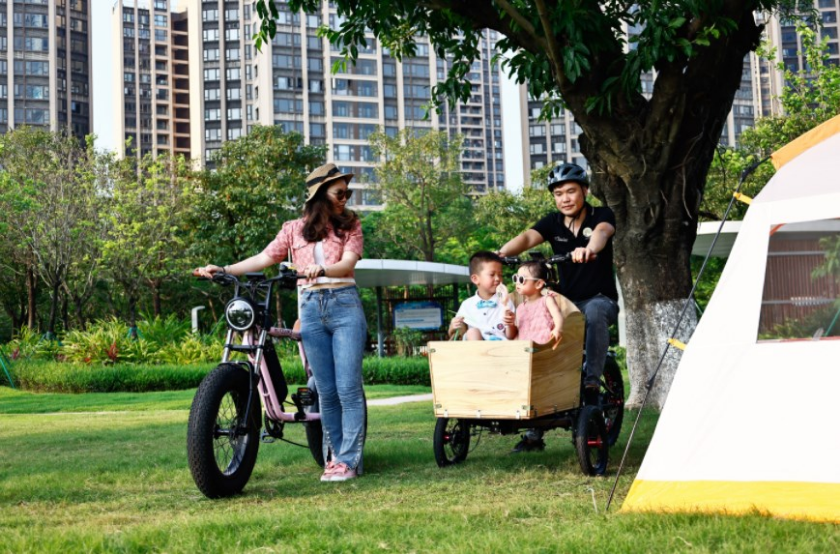What is pitched nearby the scene?
Use the information from the image to give a detailed answer to the question.

Behind the scene, a tent is pitched nearby, suggesting an impromptu picnic or camping adventure, which adds to the cheerful atmosphere of the image.